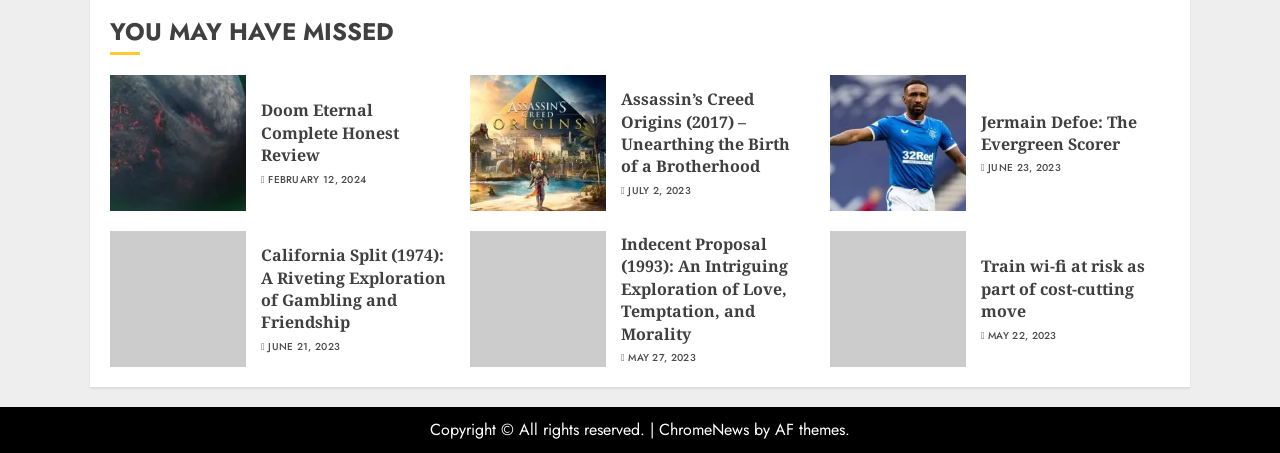How many images are on the webpage?
Examine the screenshot and reply with a single word or phrase.

6